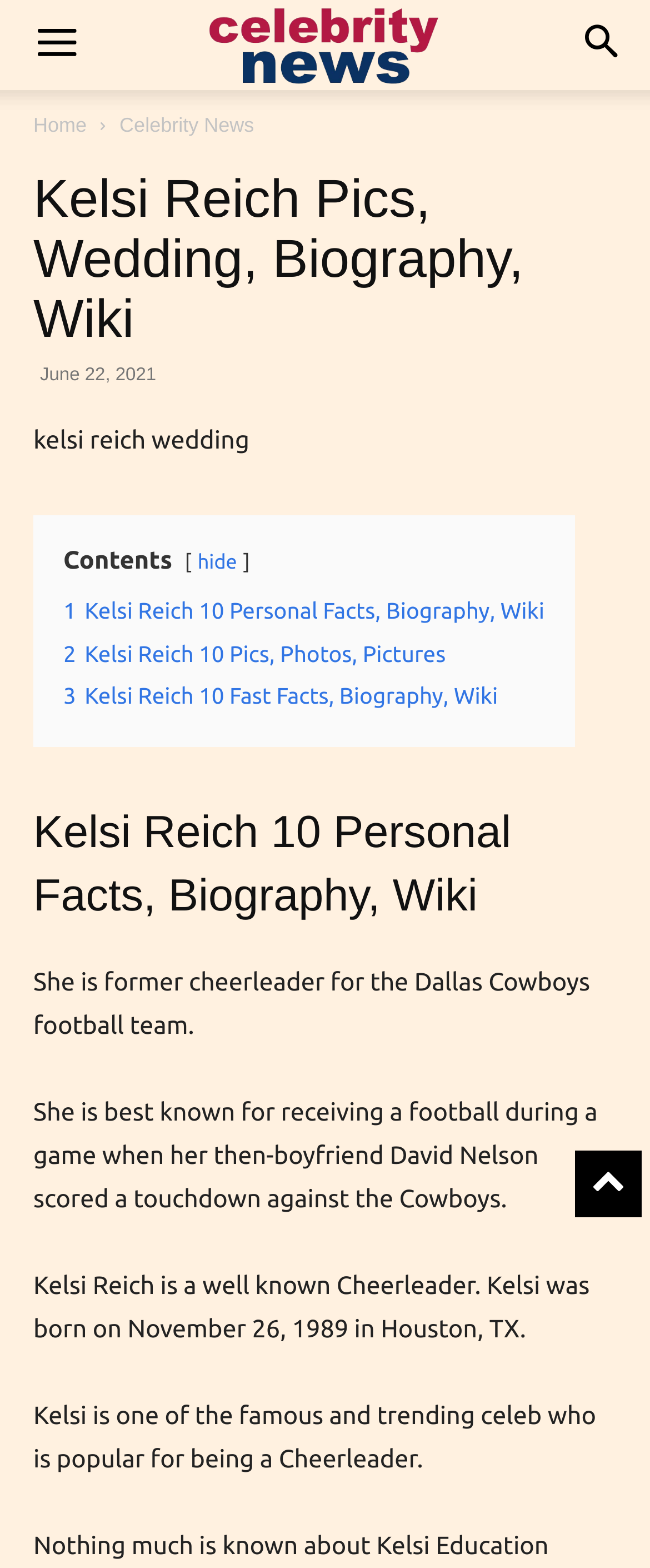Provide the bounding box coordinates for the area that should be clicked to complete the instruction: "Learn Kelsi Reich's fast facts".

[0.097, 0.435, 0.766, 0.452]